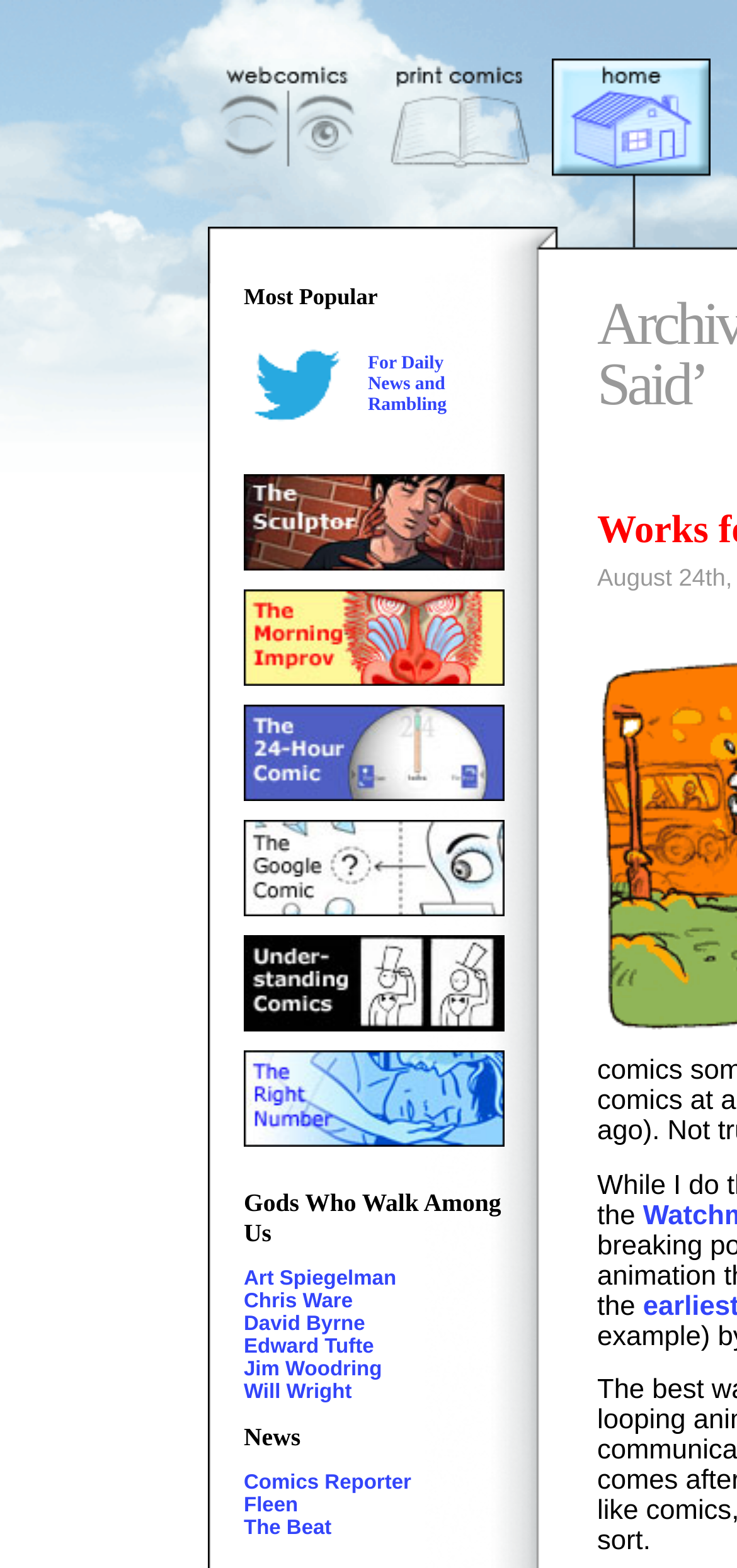Determine the bounding box coordinates for the area that needs to be clicked to fulfill this task: "View SimCafe". The coordinates must be given as four float numbers between 0 and 1, i.e., [left, top, right, bottom].

None